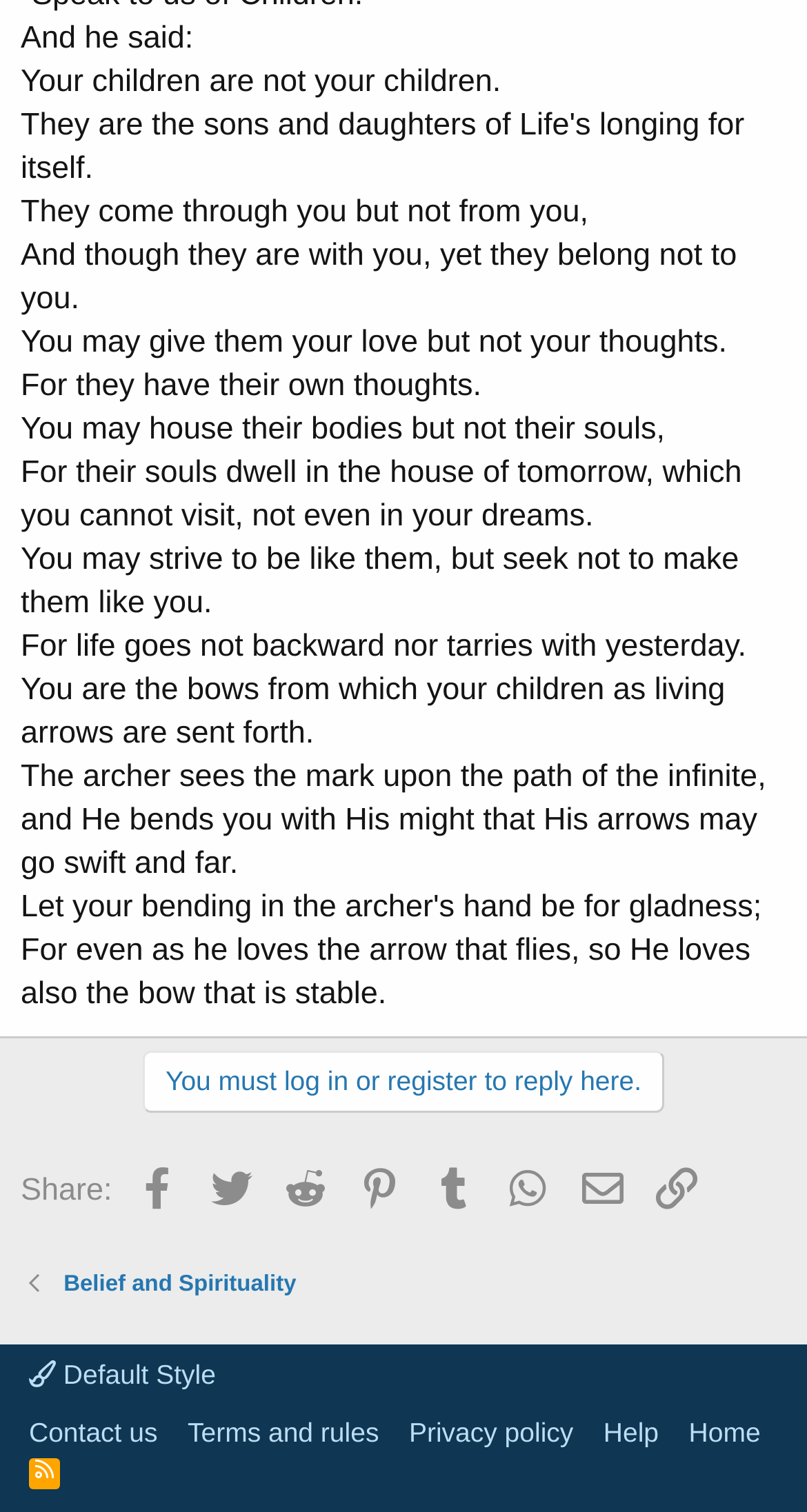Determine the bounding box coordinates for the clickable element required to fulfill the instruction: "Go to Home". Provide the coordinates as four float numbers between 0 and 1, i.e., [left, top, right, bottom].

[0.843, 0.934, 0.953, 0.96]